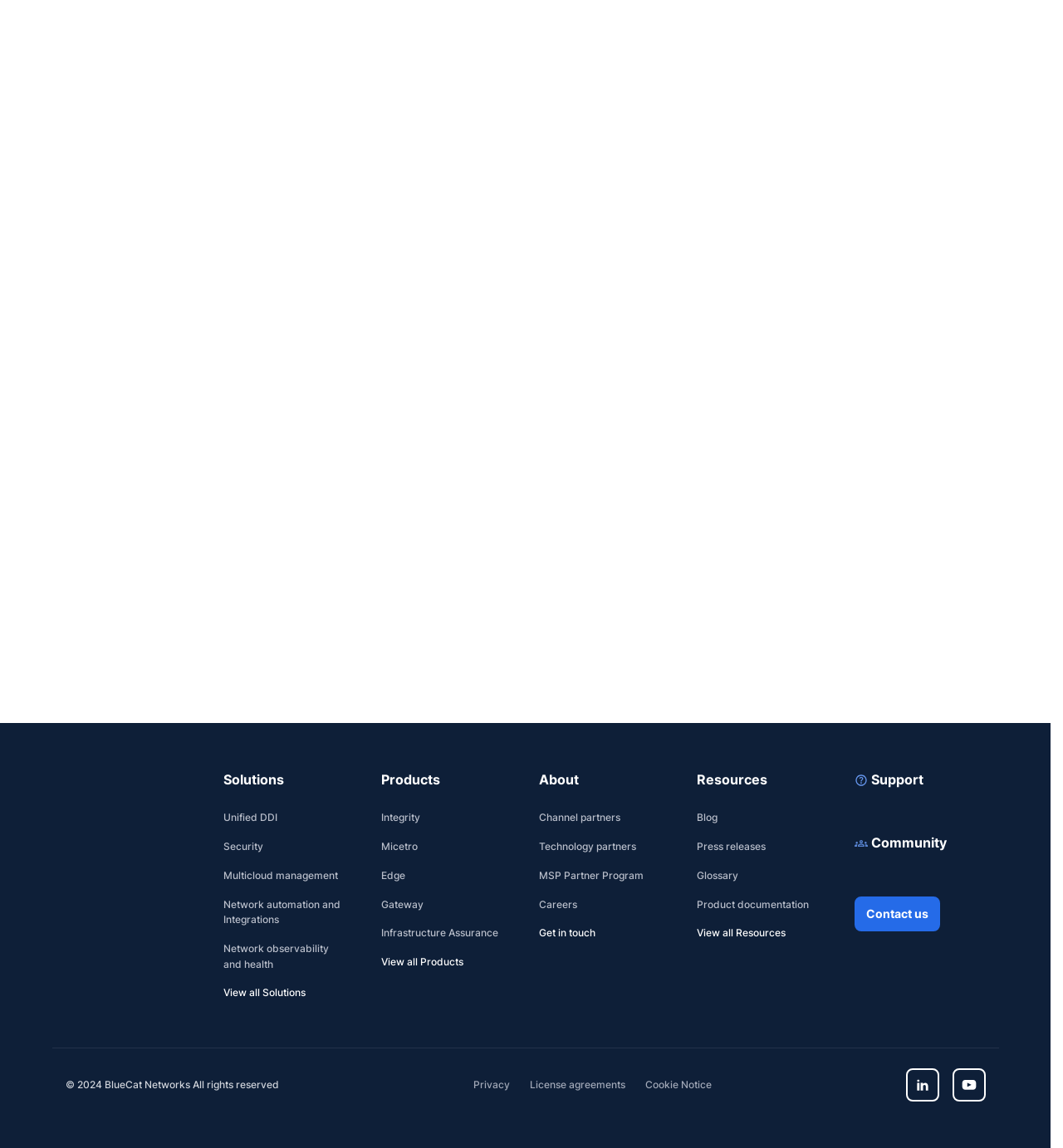What is the company name mentioned on the webpage?
Based on the visual, give a brief answer using one word or a short phrase.

BlueCat